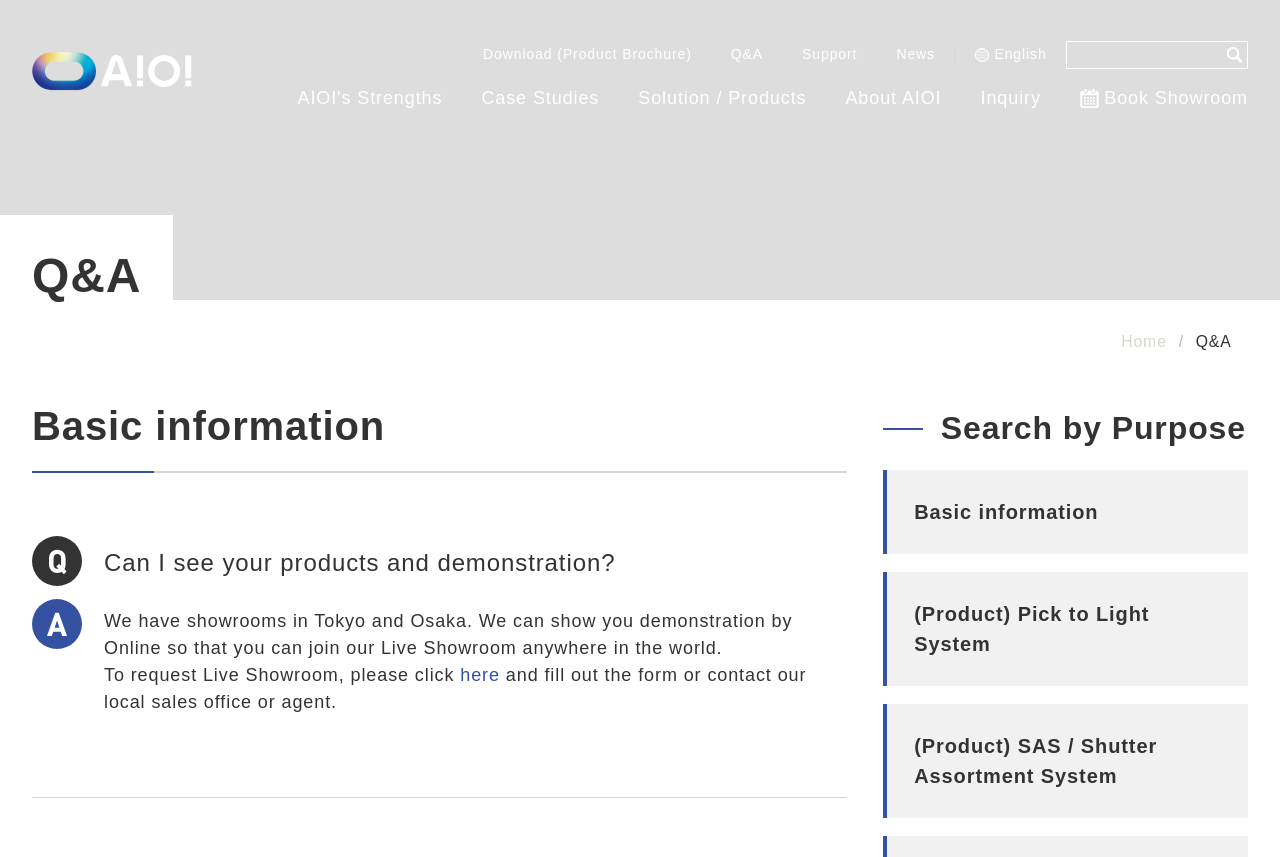Extract the bounding box coordinates of the UI element described: "Download (Product Brochure)". Provide the coordinates in the format [left, top, right, bottom] with values ranging from 0 to 1.

[0.377, 0.054, 0.54, 0.074]